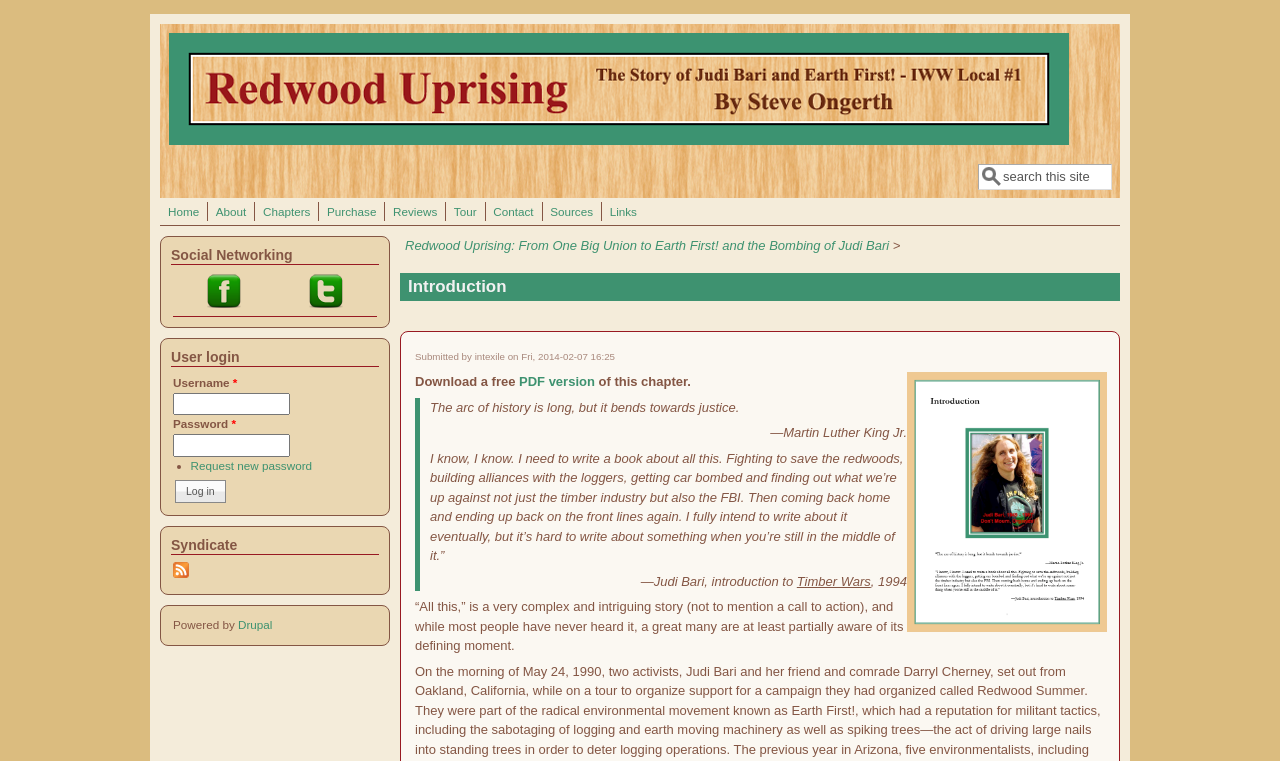How many social networking links are there?
Deliver a detailed and extensive answer to the question.

In the 'Social Networking' section, I can see two grid cells with links, each containing an image. This suggests that there are two social networking links available.